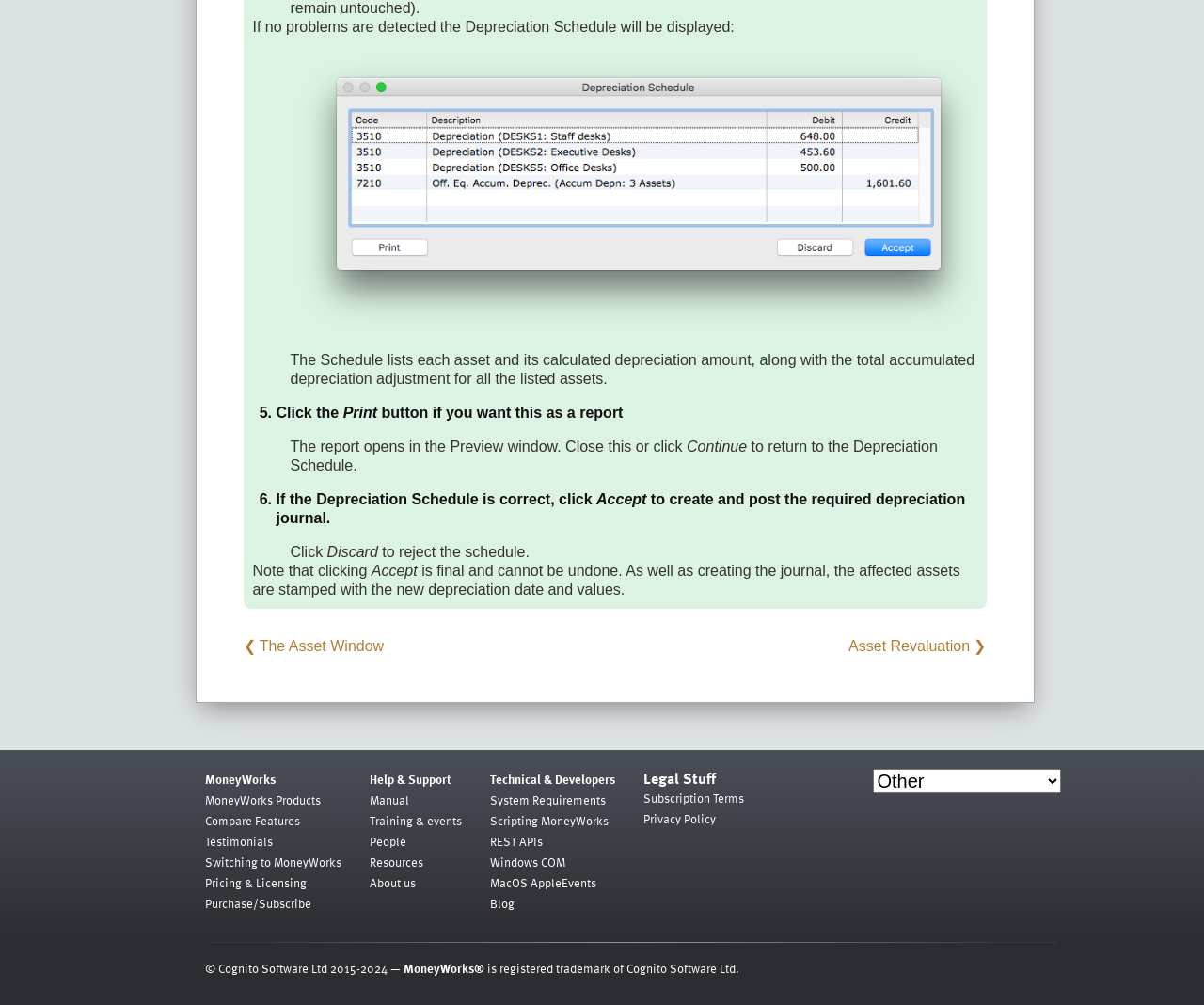Please find the bounding box coordinates of the section that needs to be clicked to achieve this instruction: "Click the 'Help & Support' link".

[0.307, 0.766, 0.375, 0.785]